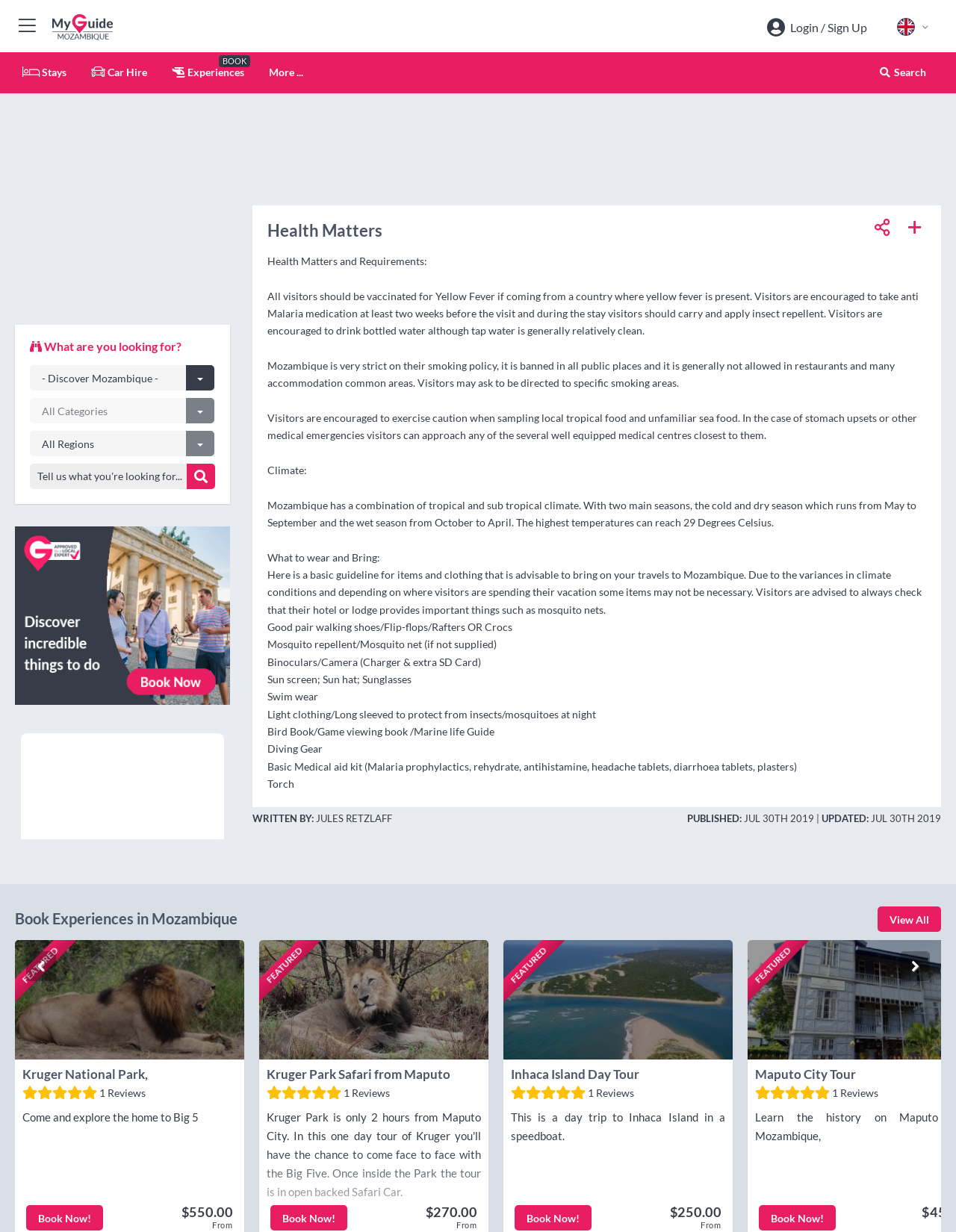Locate the bounding box coordinates of the area that needs to be clicked to fulfill the following instruction: "Book Experiences in Mozambique". The coordinates should be in the format of four float numbers between 0 and 1, namely [left, top, right, bottom].

[0.016, 0.739, 0.248, 0.754]